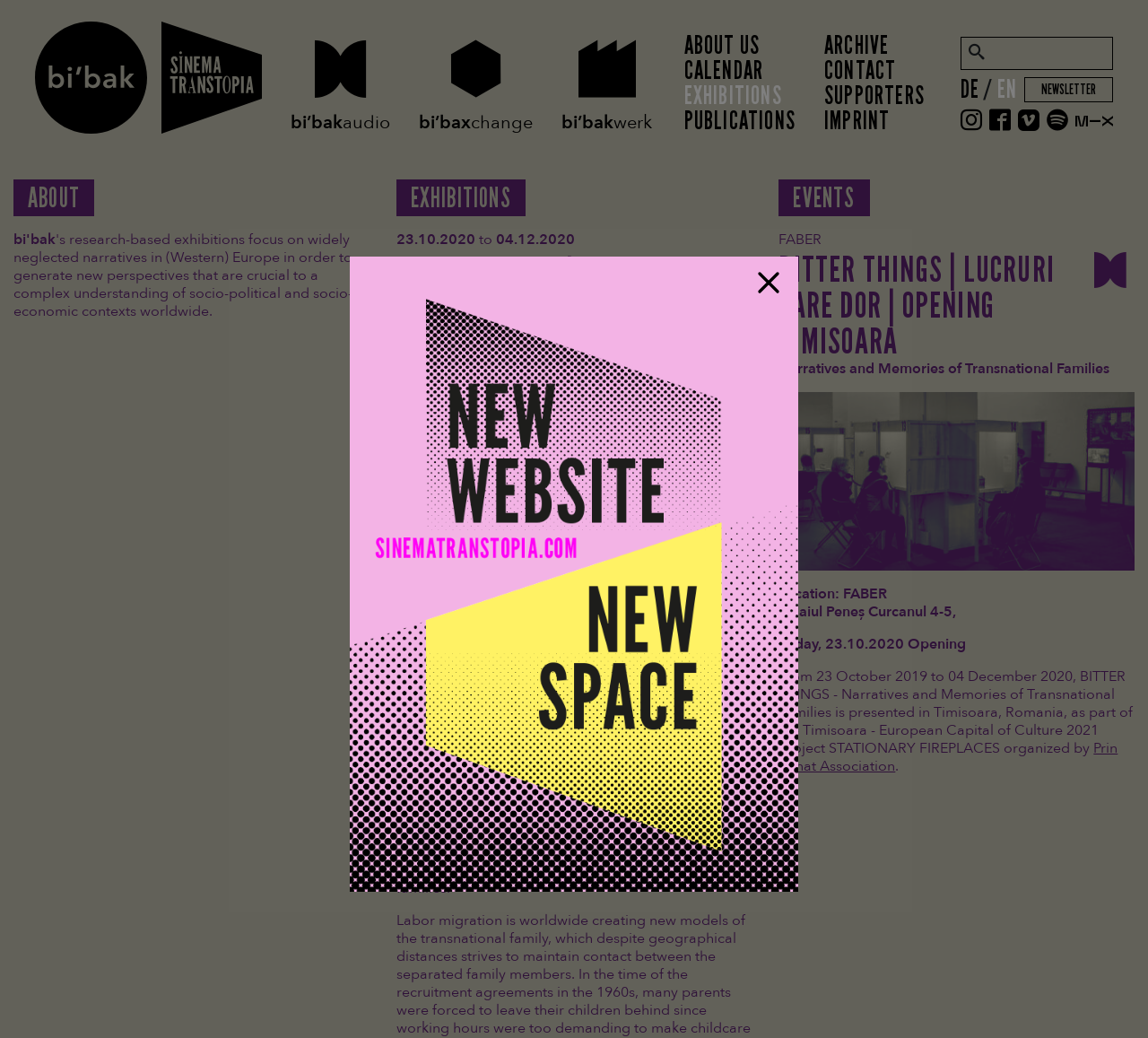Can you give a detailed response to the following question using the information from the image? What is the theme of the exhibition project?

I found the answer by reading the text content of the webpage, specifically the sentence 'BITTER THINGS - Narratives and Memories of Transnational Families', which suggests that the theme of the exhibition project is transnational families.